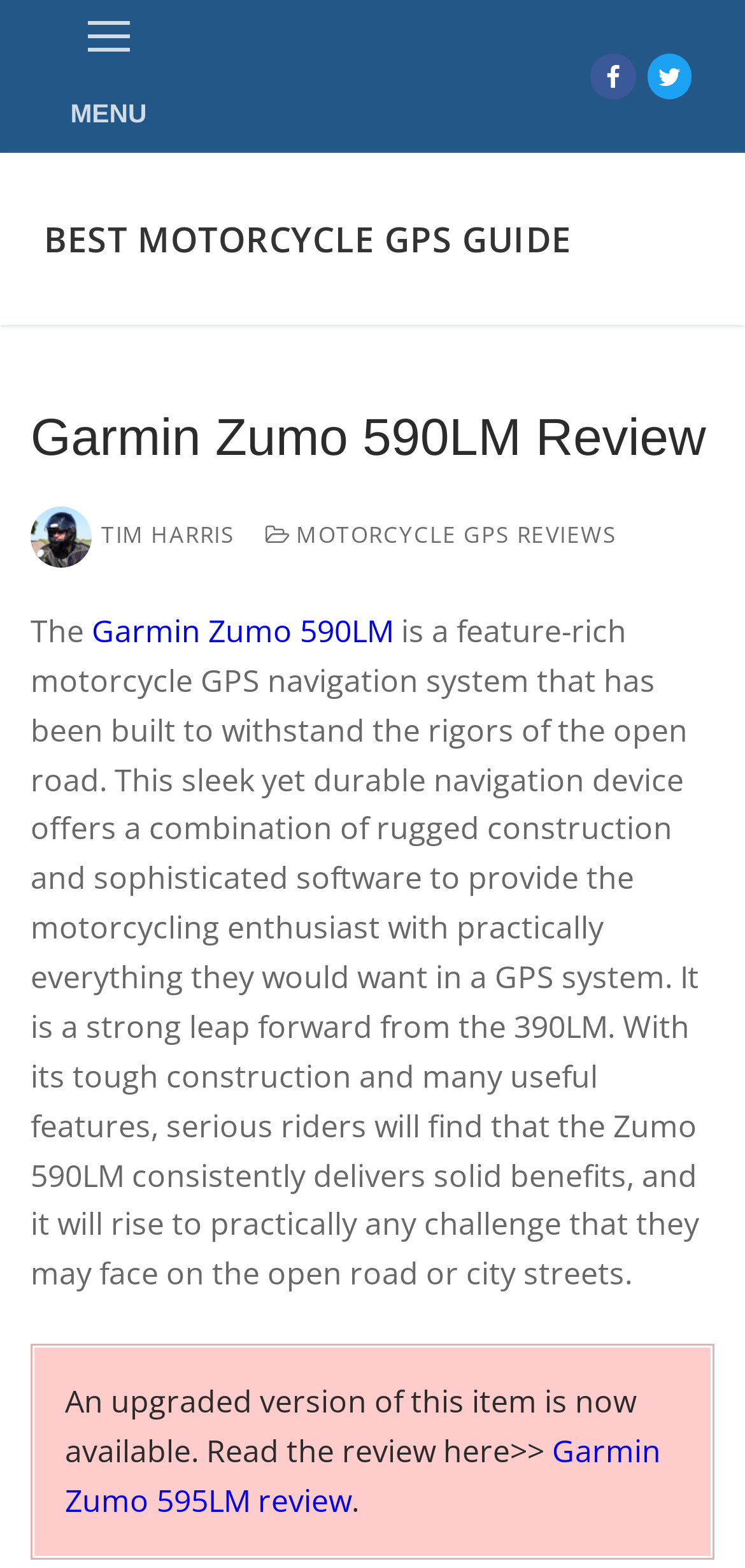Give a concise answer using one word or a phrase to the following question:
Is there an upgraded version of the Garmin Zumo 590LM?

Yes